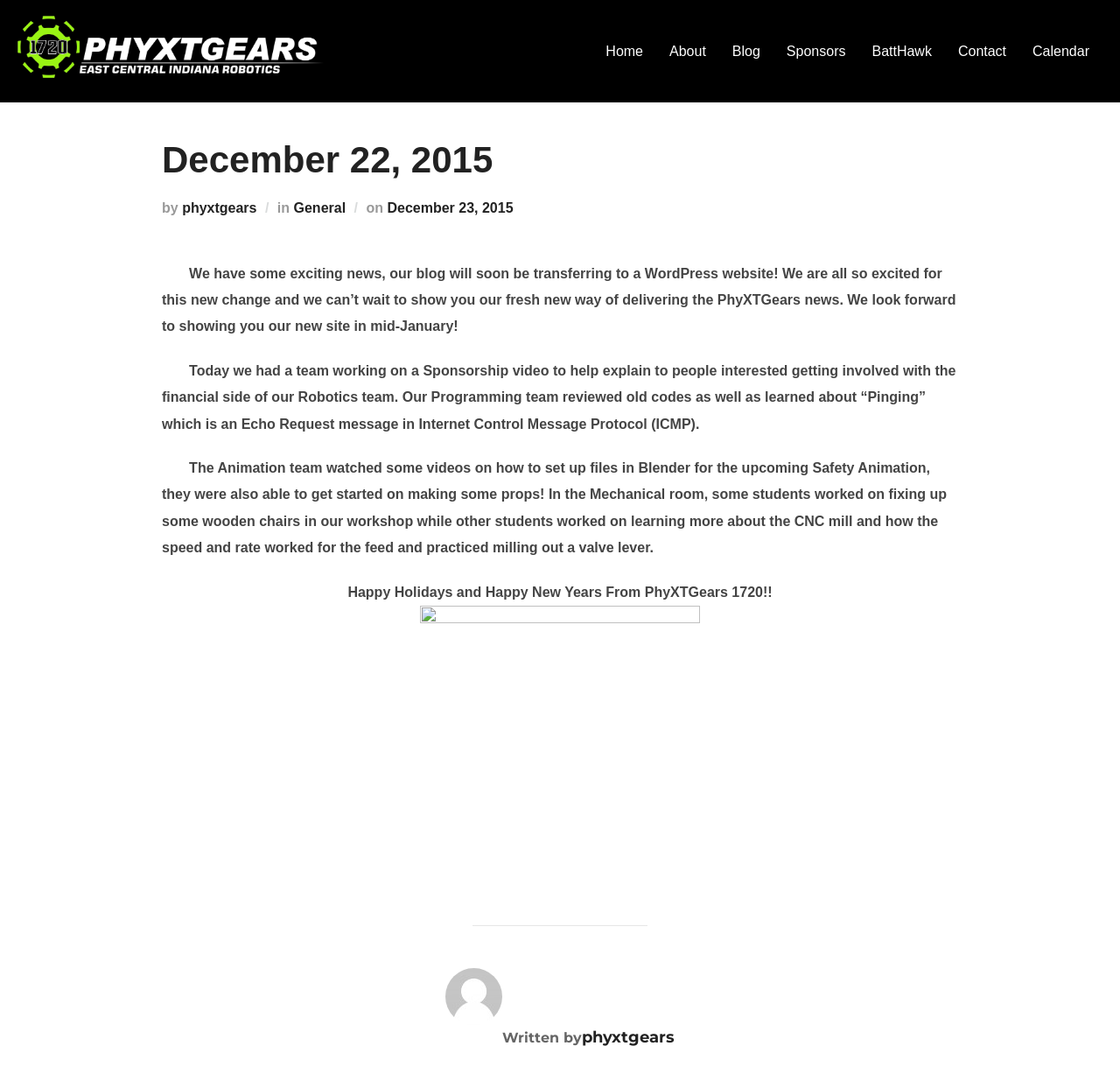Please find the bounding box coordinates of the section that needs to be clicked to achieve this instruction: "Click the 'Contact' link".

[0.855, 0.032, 0.898, 0.063]